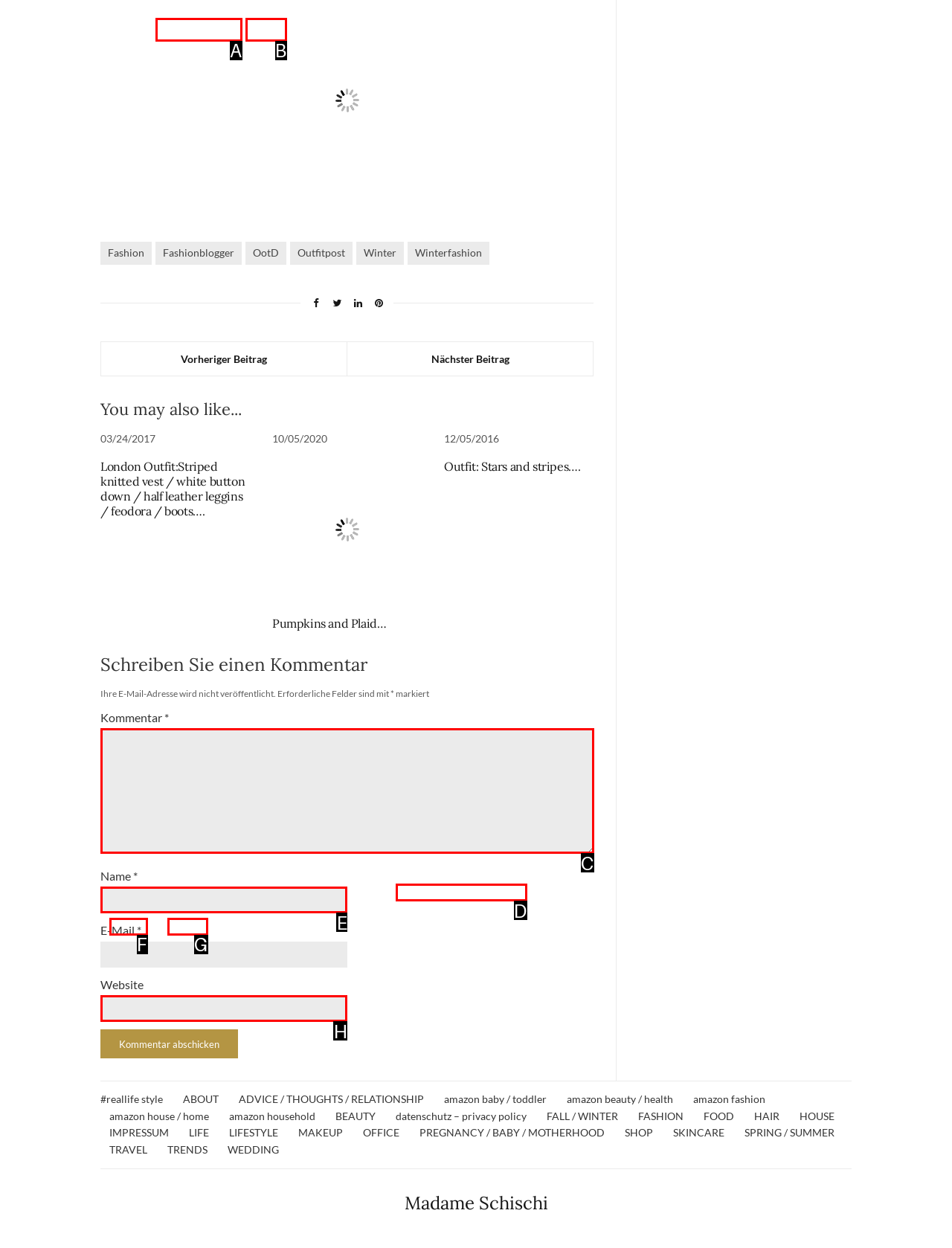From the given choices, determine which HTML element matches the description: parent_node: Name * name="author". Reply with the appropriate letter.

E